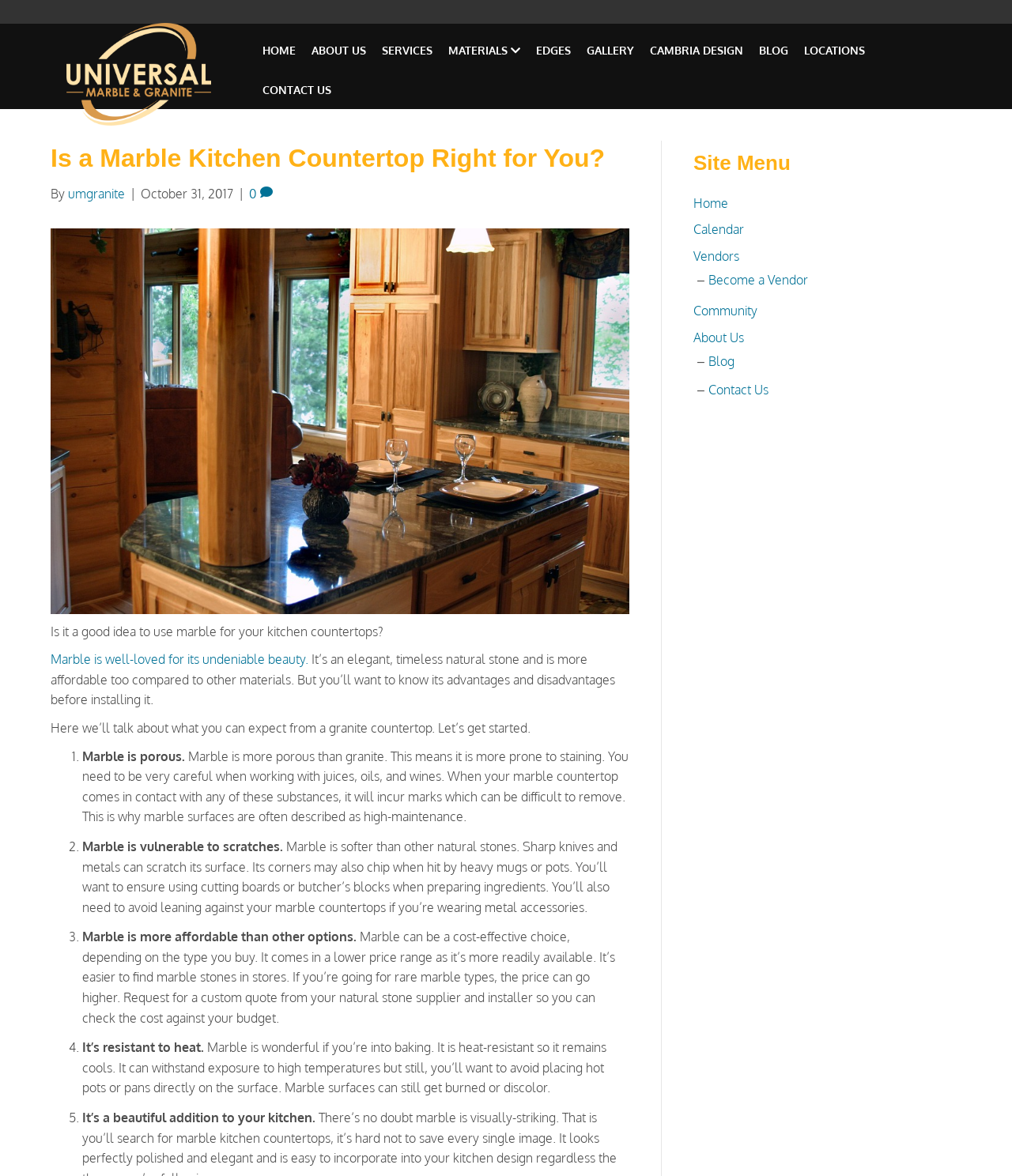Given the content of the image, can you provide a detailed answer to the question?
What is the main topic of this webpage?

The webpage is discussing the pros and cons of using marble as a material for kitchen countertops, providing information on its advantages and disadvantages.